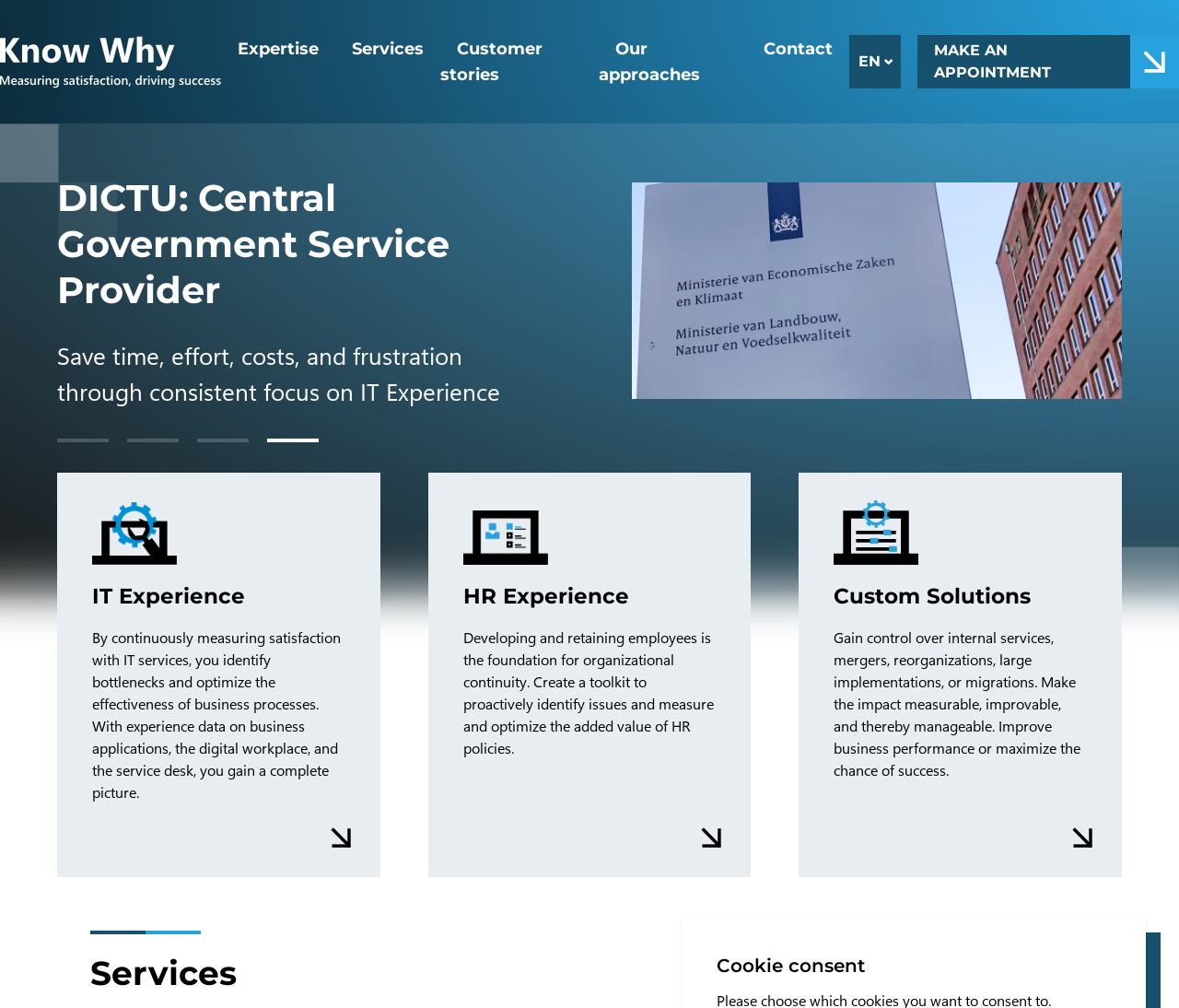How many tabs are there in the tablist?
Answer briefly with a single word or phrase based on the image.

4